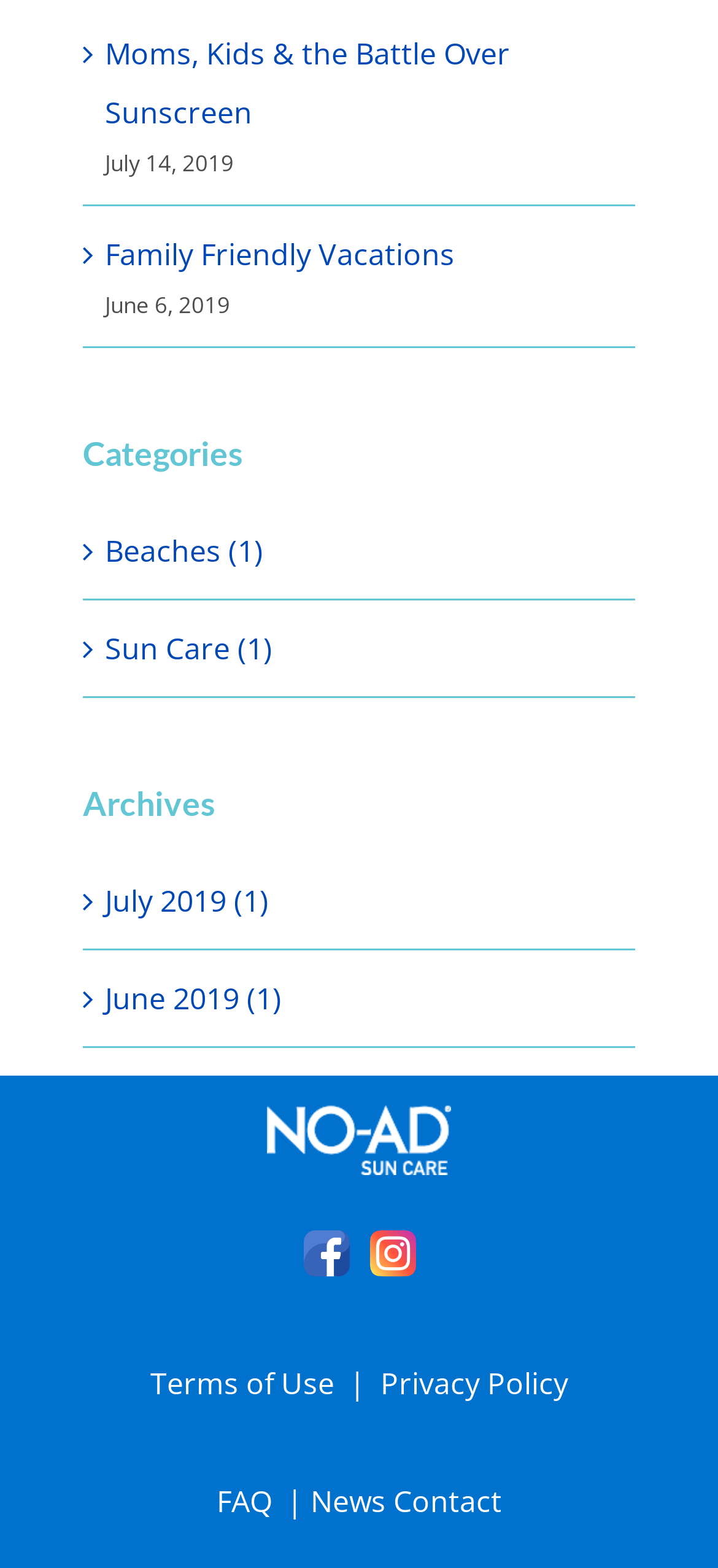Could you provide the bounding box coordinates for the portion of the screen to click to complete this instruction: "Explore Family Friendly Vacations"?

[0.146, 0.149, 0.633, 0.175]